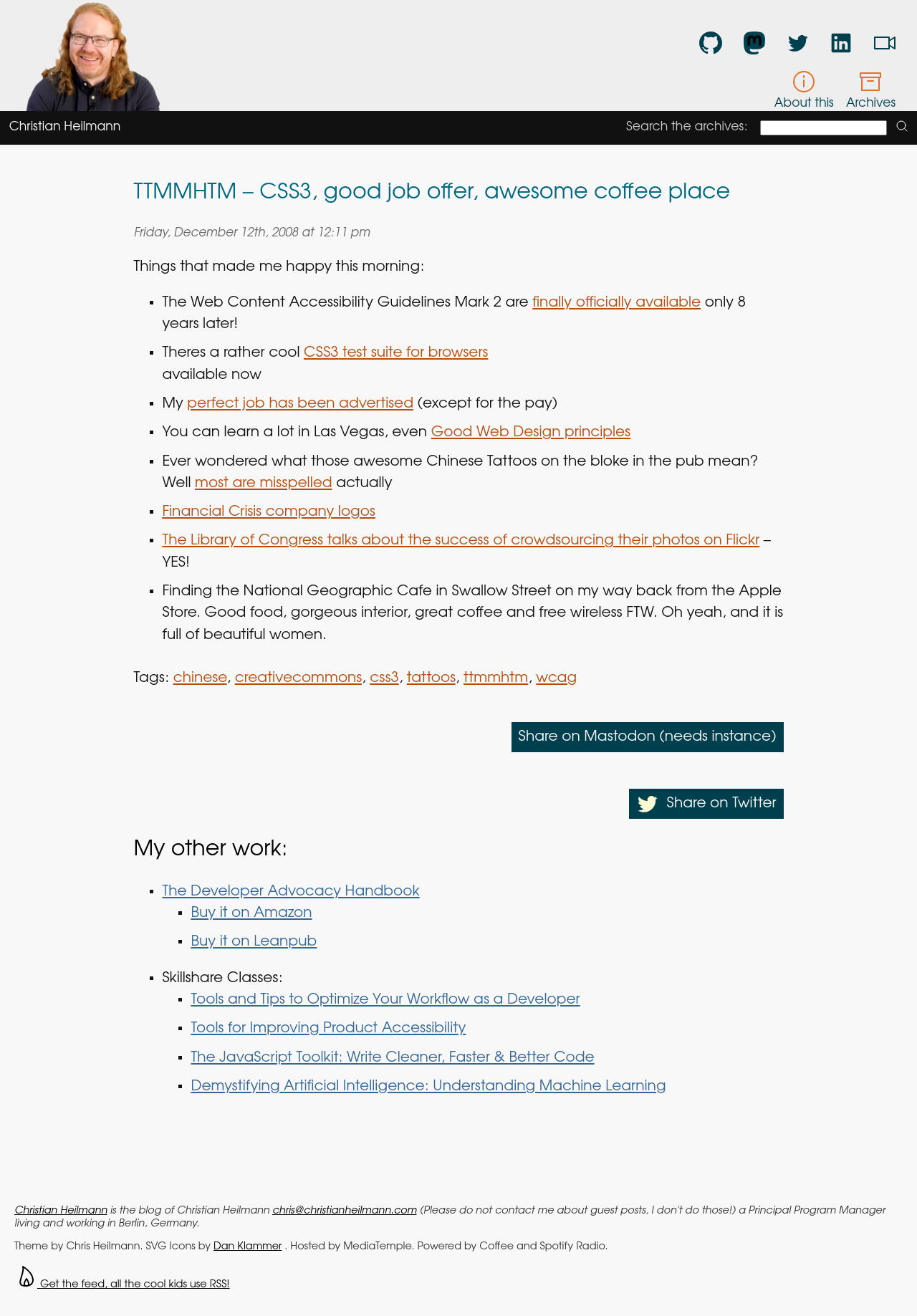Describe the webpage meticulously, covering all significant aspects.

This webpage is a personal blog belonging to Christian Heilmann, with a focus on his thoughts, experiences, and interests. At the top left corner, there is a small avatar of Christian Heilmann, accompanied by a link to his profile. To the right of the avatar, there are three links: "About this", "Archives", and a link to his name, Christian Heilmann.

Below these links, there is a search bar with a label "Search the archives:" and a button to initiate the search. On the right side of the search bar, there is a small image.

The main content of the webpage is a list of items that made Christian Heilmann happy on a particular morning. Each item is marked with a bullet point and includes a brief description, with some items containing links to external resources. The list includes topics such as the availability of Web Content Accessibility Guidelines Mark 2, a CSS3 test suite, a job advertisement, and a coffee place with good food and free wireless internet.

To the right of the main content, there are several links to Christian Heilmann's social media profiles, including GitHub, Mastodon, Twitter, and YouTube.

At the bottom of the webpage, there are tags related to the content, including "chinese", "creativecommons", "css3", "tattoos", "ttmmhtm", and "wcag". There are also links to share the content on Mastodon and Twitter.

Finally, there is a section titled "My other work:", which lists Christian Heilmann's other projects, including "The Developer Advocacy Handbook" and Skillshare classes.